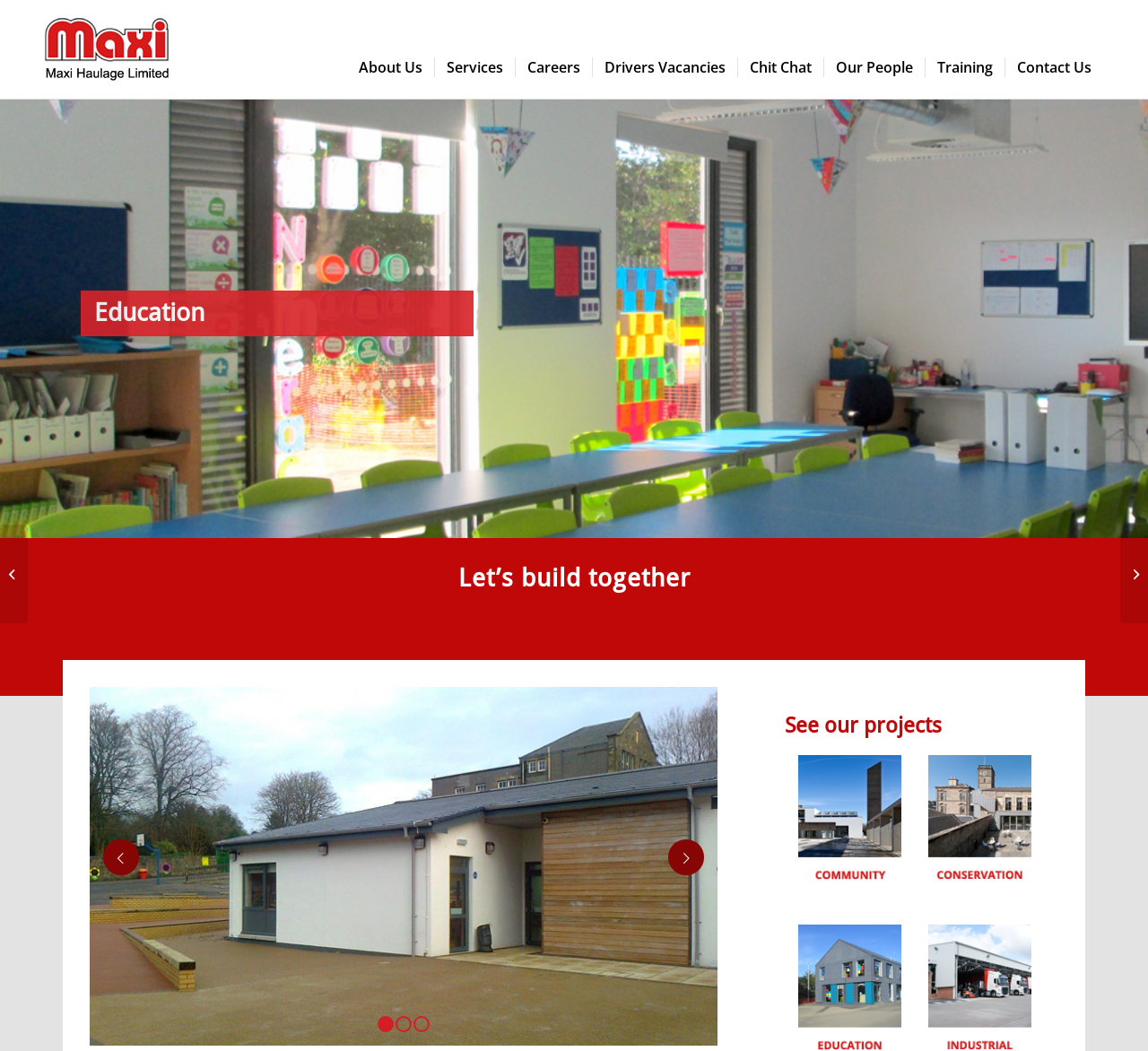What is the theme of the images in the bottom section?
Please answer using one word or phrase, based on the screenshot.

Projects